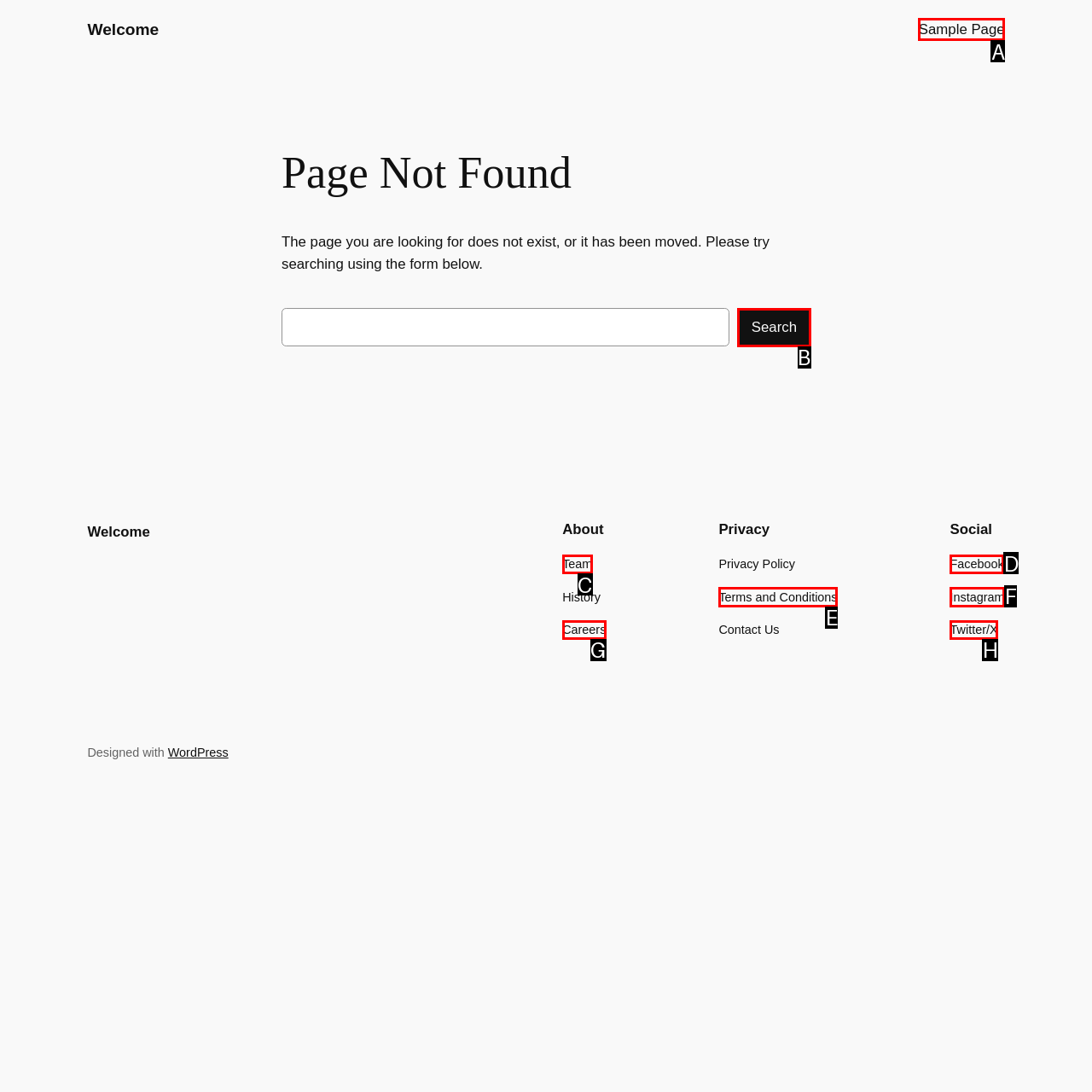Determine which option aligns with the description: Sample Page. Provide the letter of the chosen option directly.

A